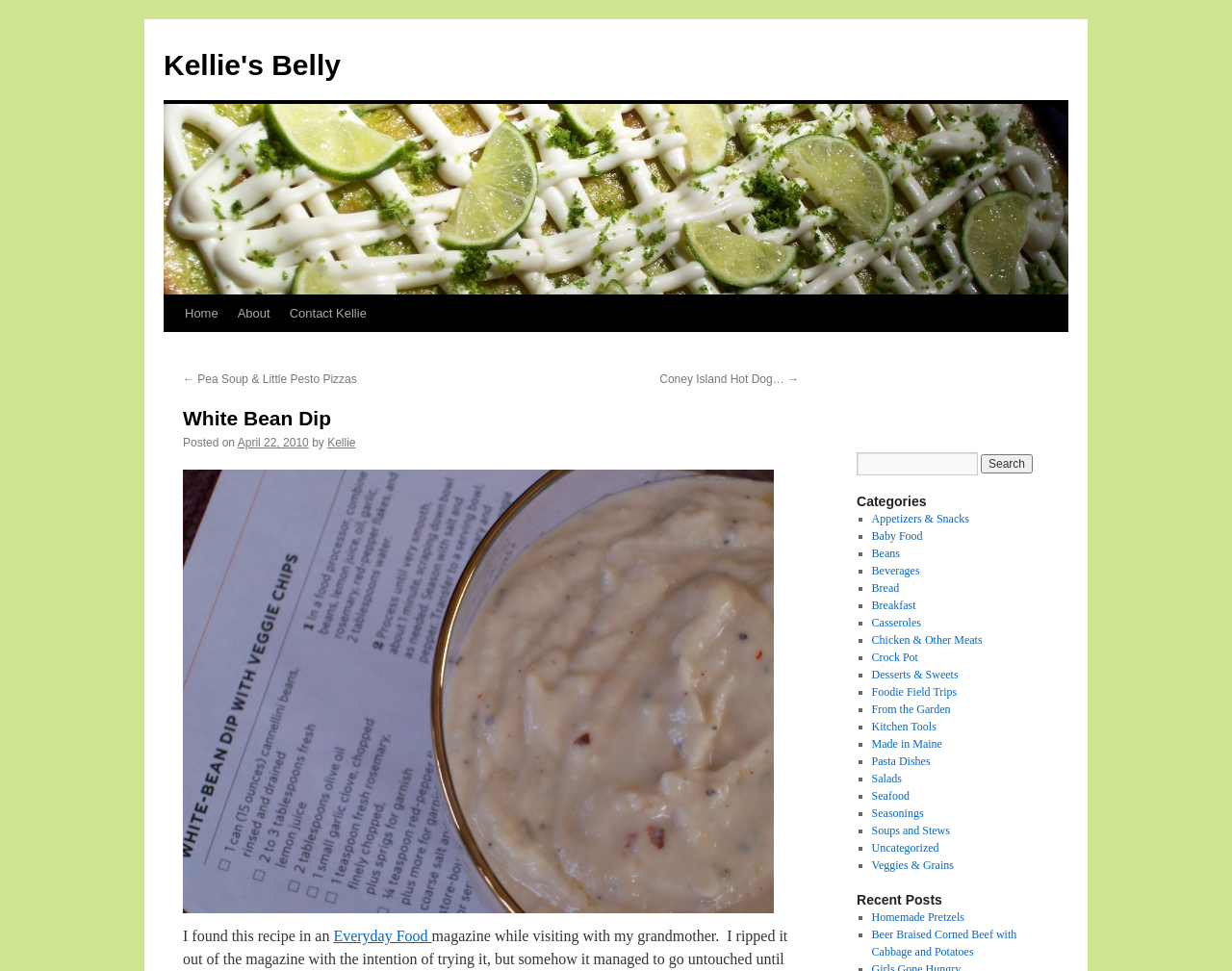What is the name of the author of this recipe?
Answer the question based on the image using a single word or a brief phrase.

Kellie